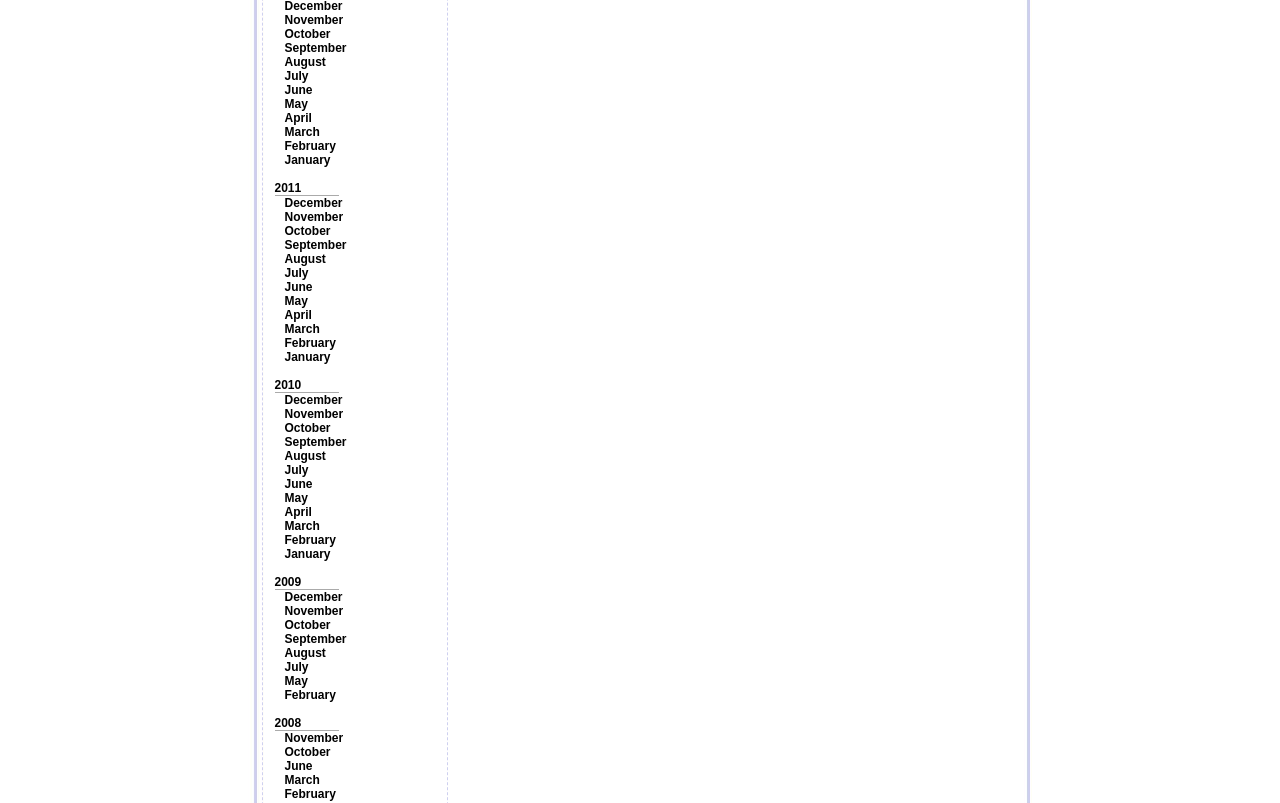Determine the bounding box coordinates of the clickable region to follow the instruction: "View 2011".

[0.214, 0.225, 0.235, 0.243]